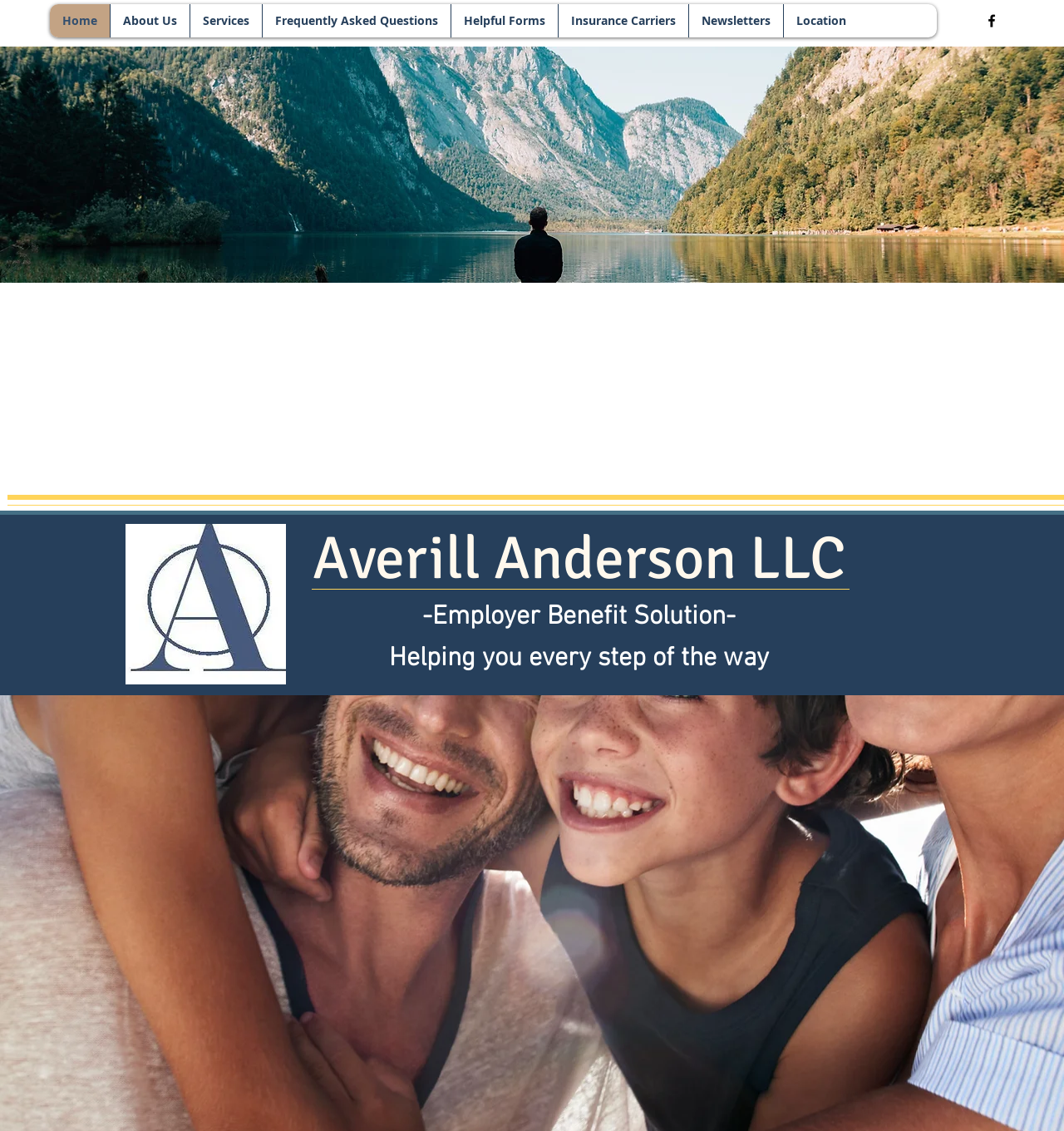What is the main heading of this webpage? Please extract and provide it.

Averill Anderson LLC